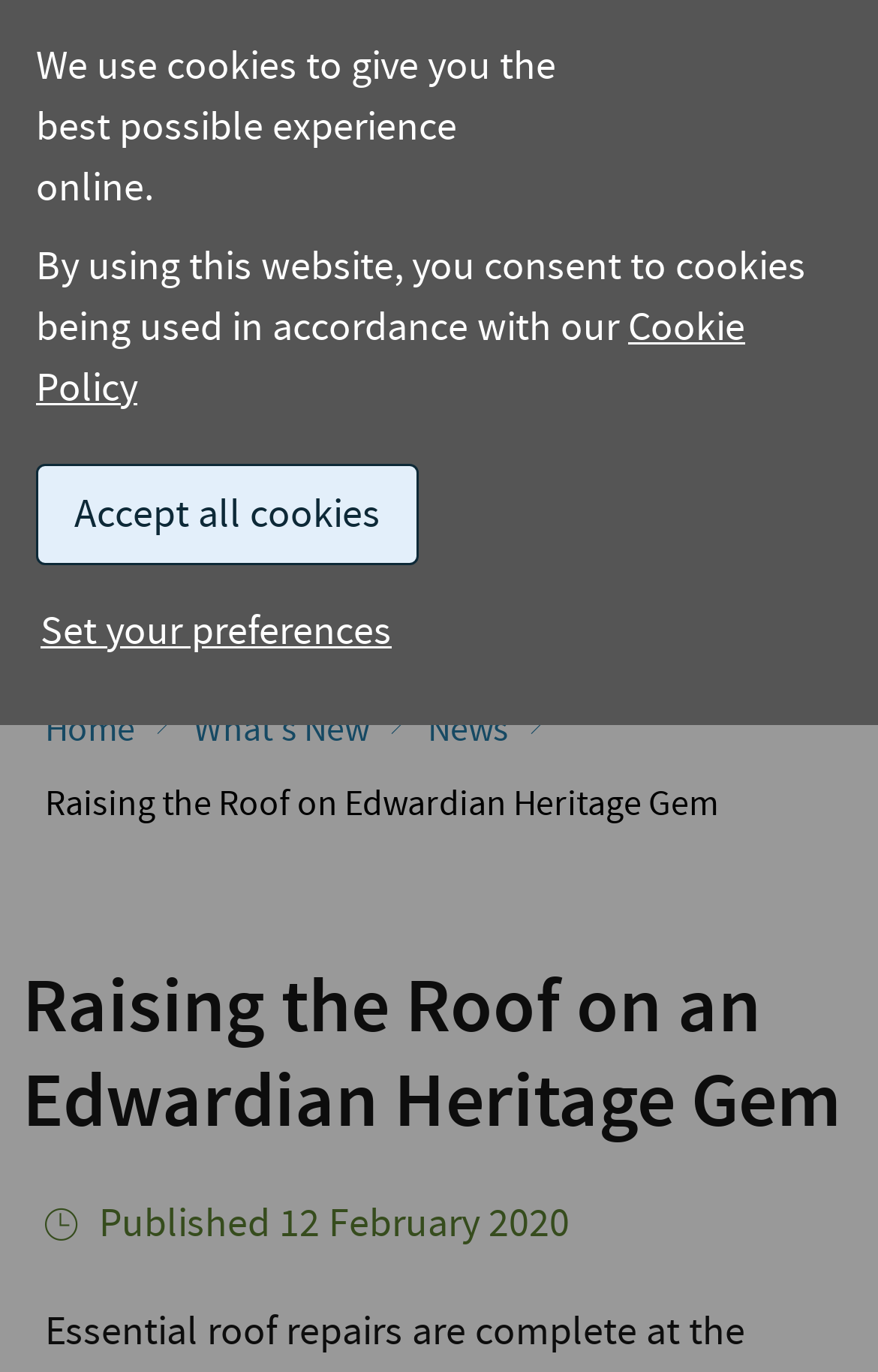Locate the bounding box coordinates of the area you need to click to fulfill this instruction: 'Search the site'. The coordinates must be in the form of four float numbers ranging from 0 to 1: [left, top, right, bottom].

[0.782, 0.0, 0.833, 0.122]